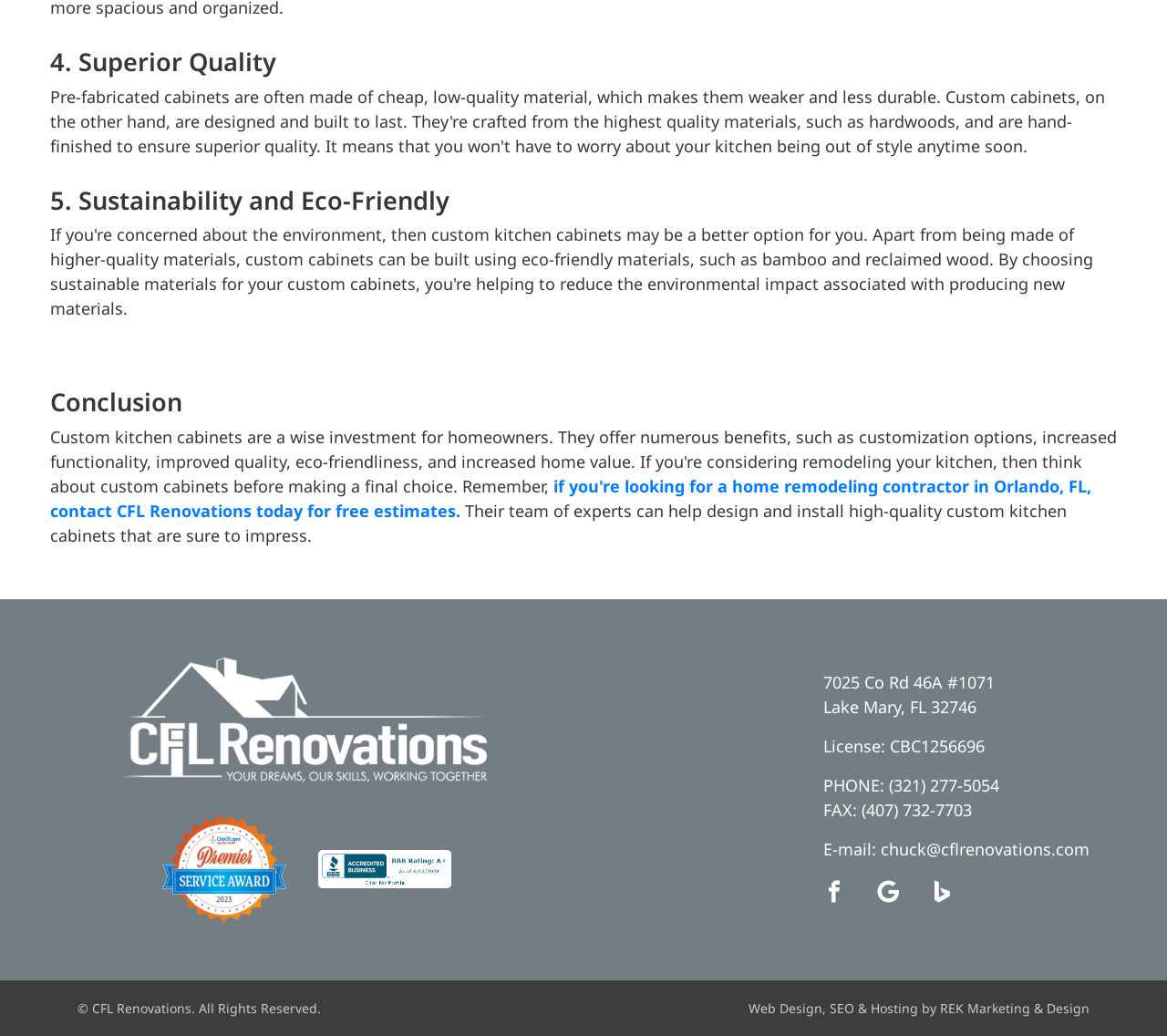Please provide the bounding box coordinates in the format (top-left x, top-left y, bottom-right x, bottom-right y). Remember, all values are floating point numbers between 0 and 1. What is the bounding box coordinate of the region described as: alt="CFL Renovations BBB Business Review"

[0.273, 0.826, 0.387, 0.847]